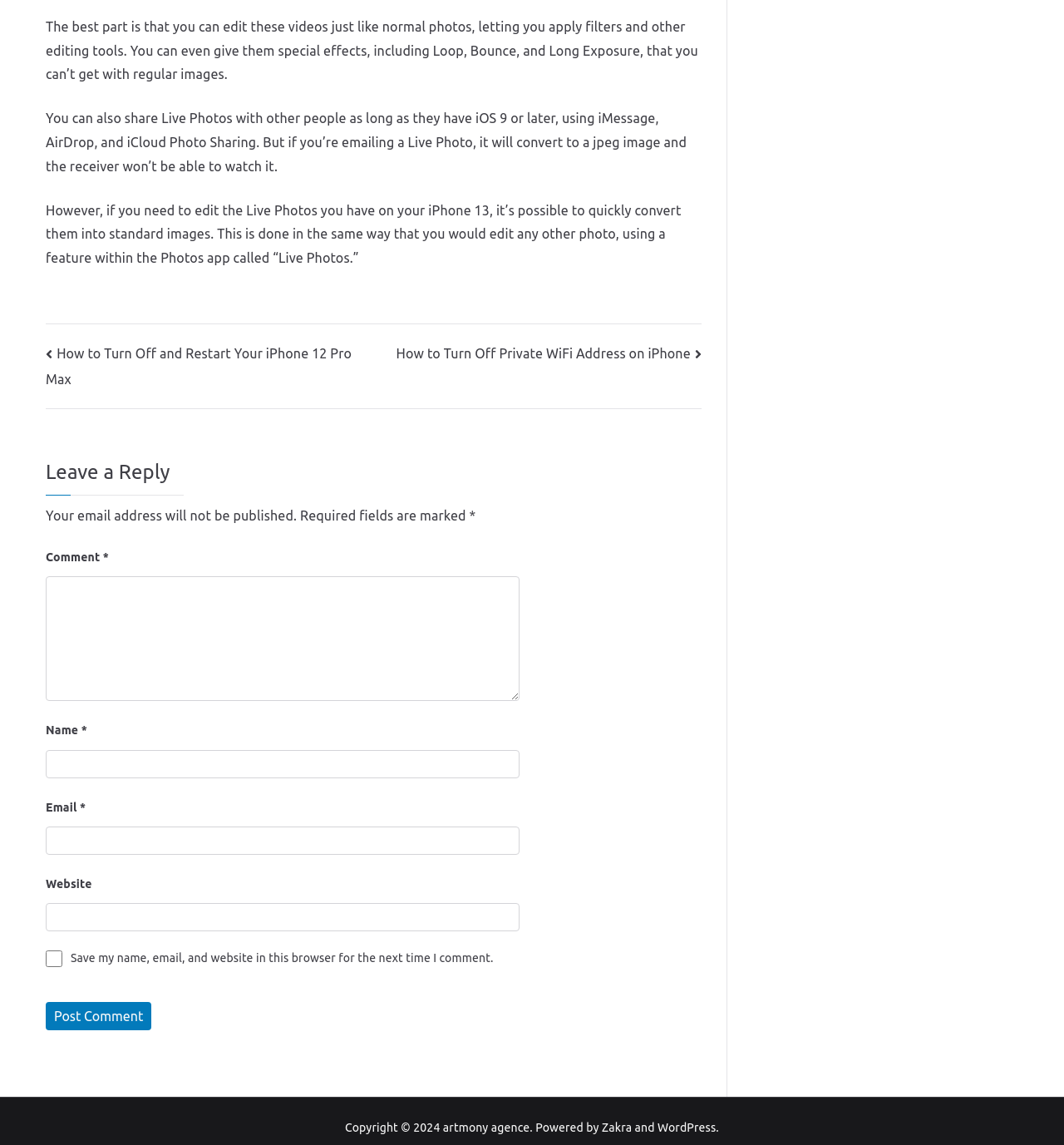Locate the bounding box coordinates of the clickable part needed for the task: "Check the 'Save my name, email, and website in this browser for the next time I comment' checkbox".

[0.043, 0.83, 0.059, 0.844]